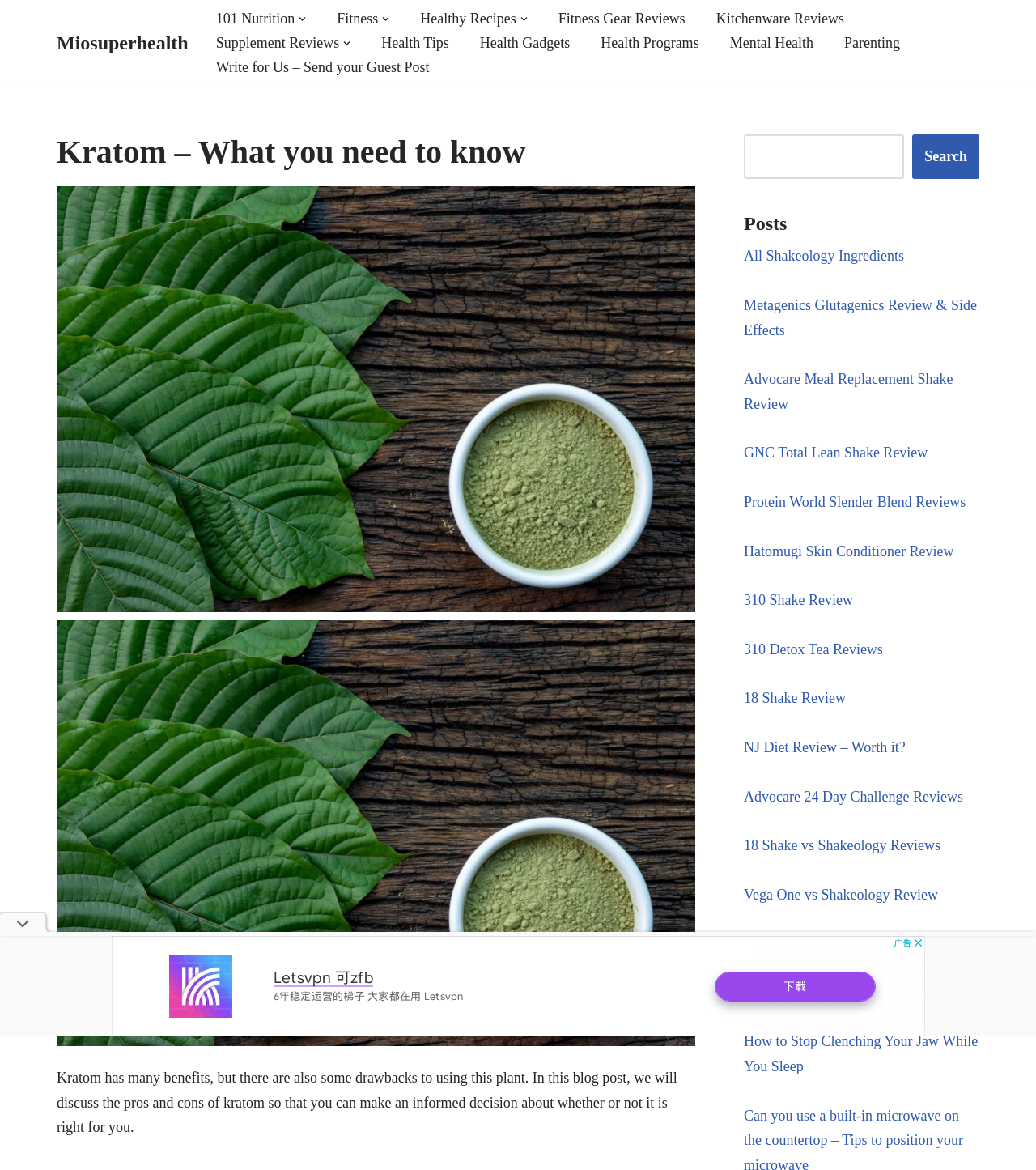What is the main topic of this webpage?
Ensure your answer is thorough and detailed.

Based on the webpage's content, particularly the heading 'Kratom – What you need to know' and the text 'Kratom has many benefits, but there are also some drawbacks to using this plant.', it is clear that the main topic of this webpage is Kratom.